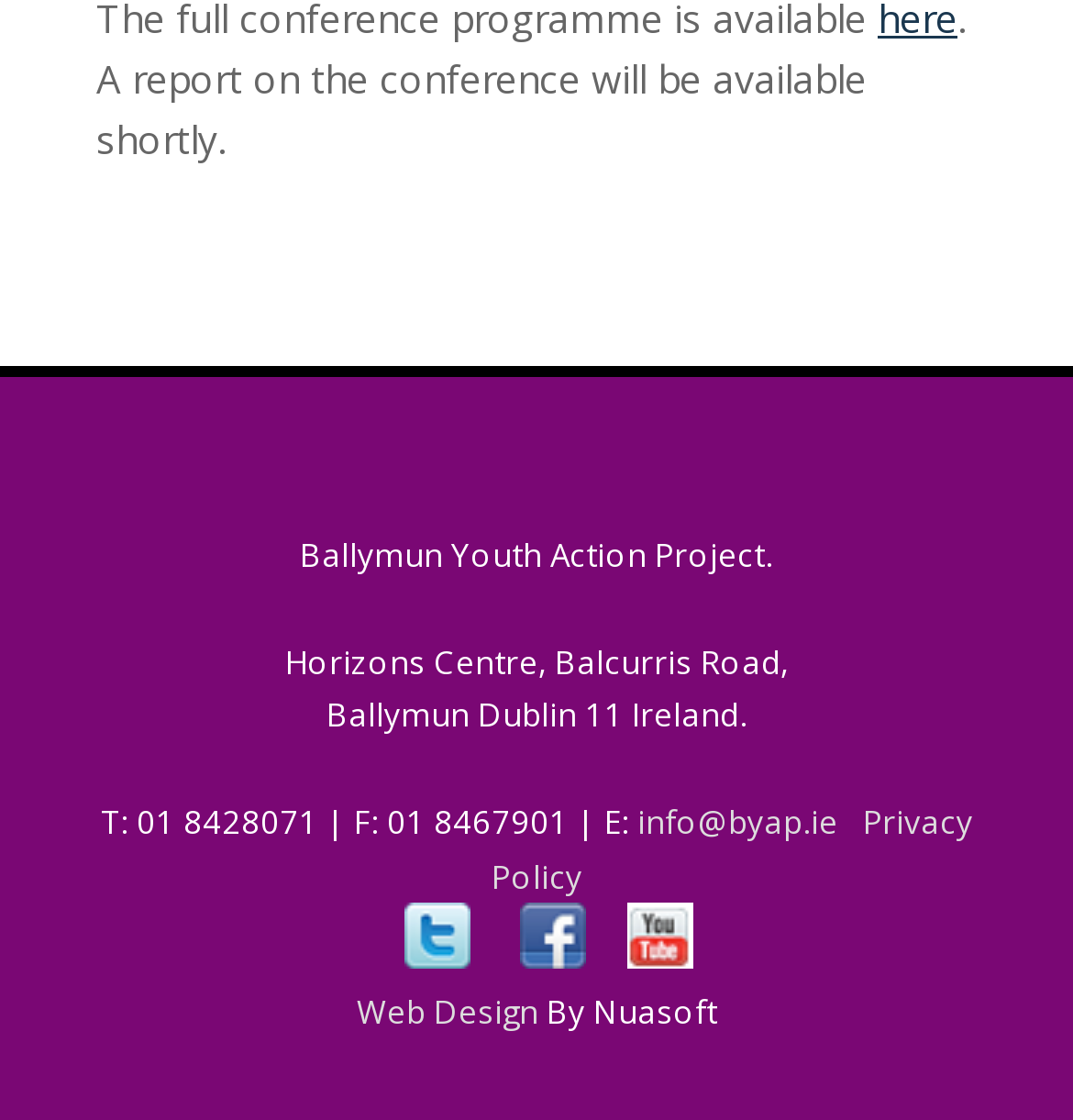What is the email address of the organization?
Answer with a single word or short phrase according to what you see in the image.

info@byap.ie